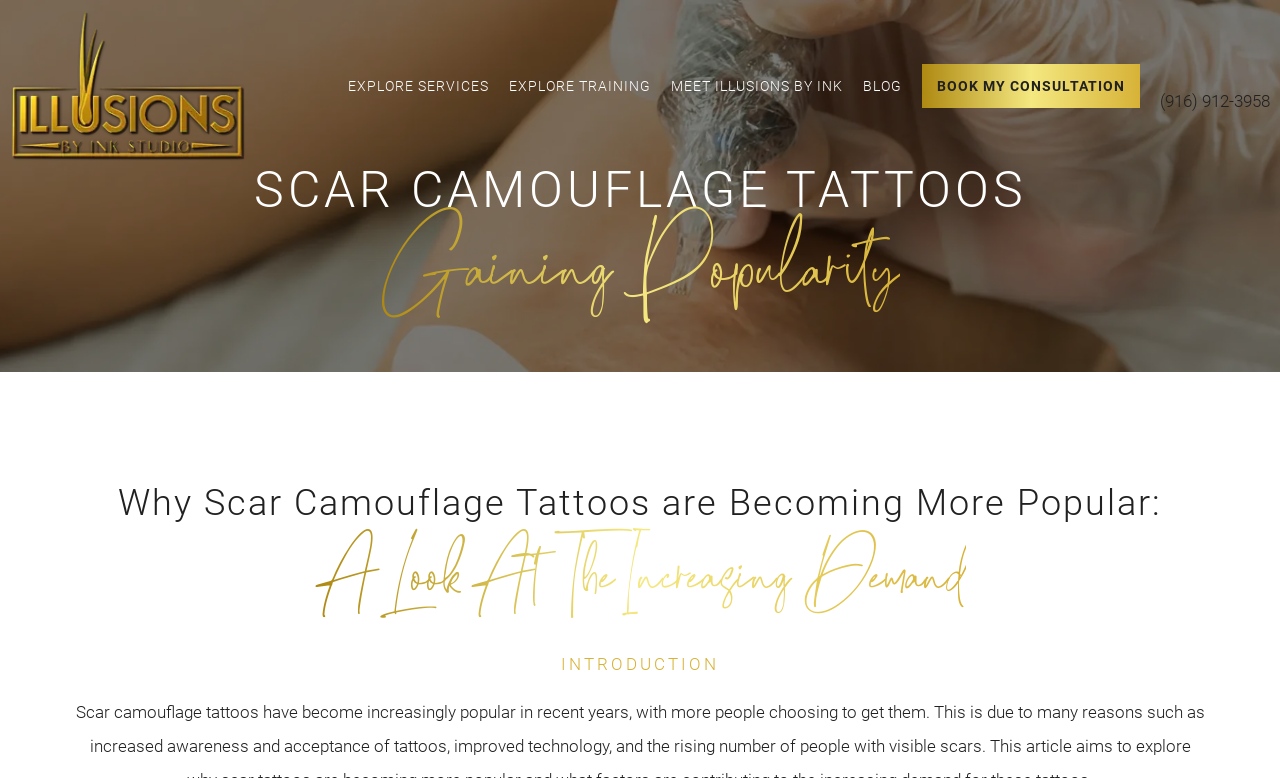What is the phone number of the studio?
From the screenshot, supply a one-word or short-phrase answer.

(916) 912-3958